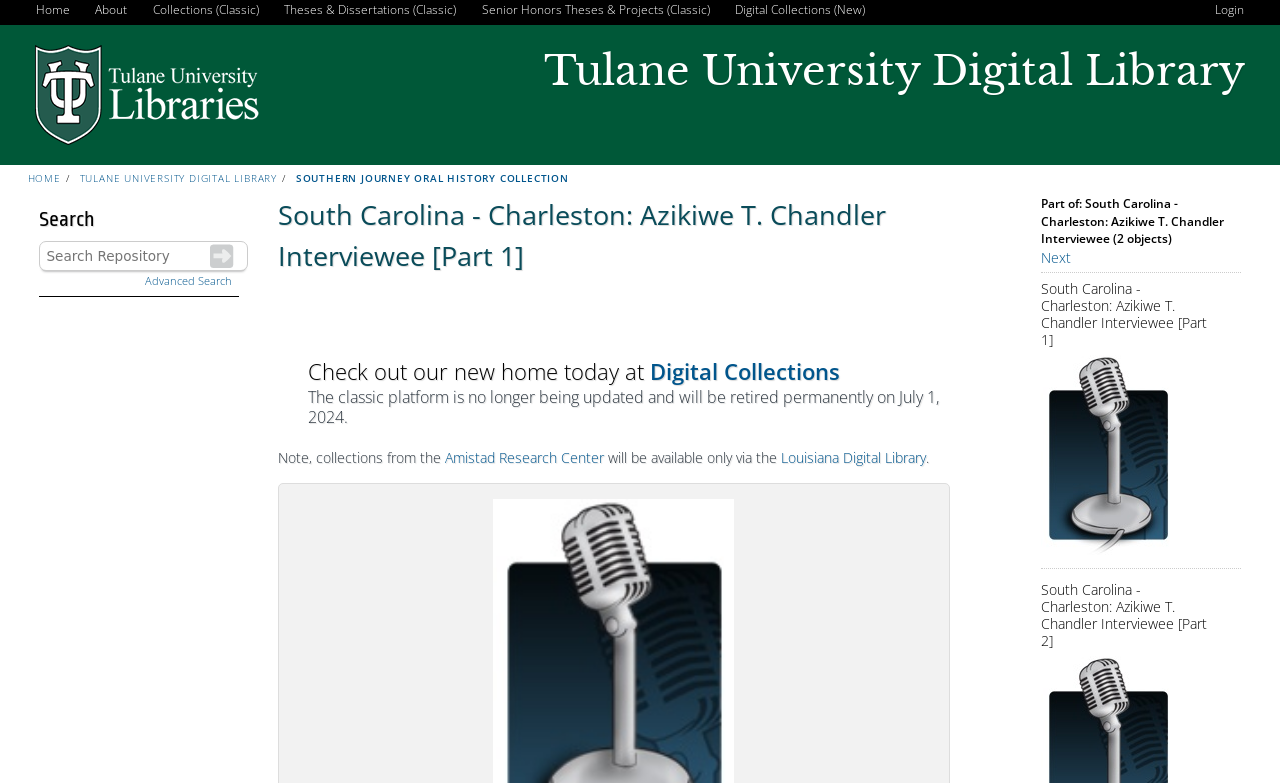Please identify the bounding box coordinates of the element that needs to be clicked to perform the following instruction: "Visit Digital Collections".

[0.508, 0.456, 0.656, 0.494]